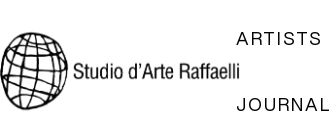What is symbolized by the globe design in the logo?
Using the information from the image, give a concise answer in one word or a short phrase.

Global nature of art and creativity